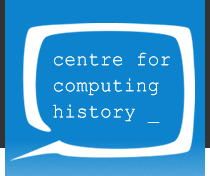Reply to the question with a single word or phrase:
What is the font style of the text in the logo?

Clean, modern